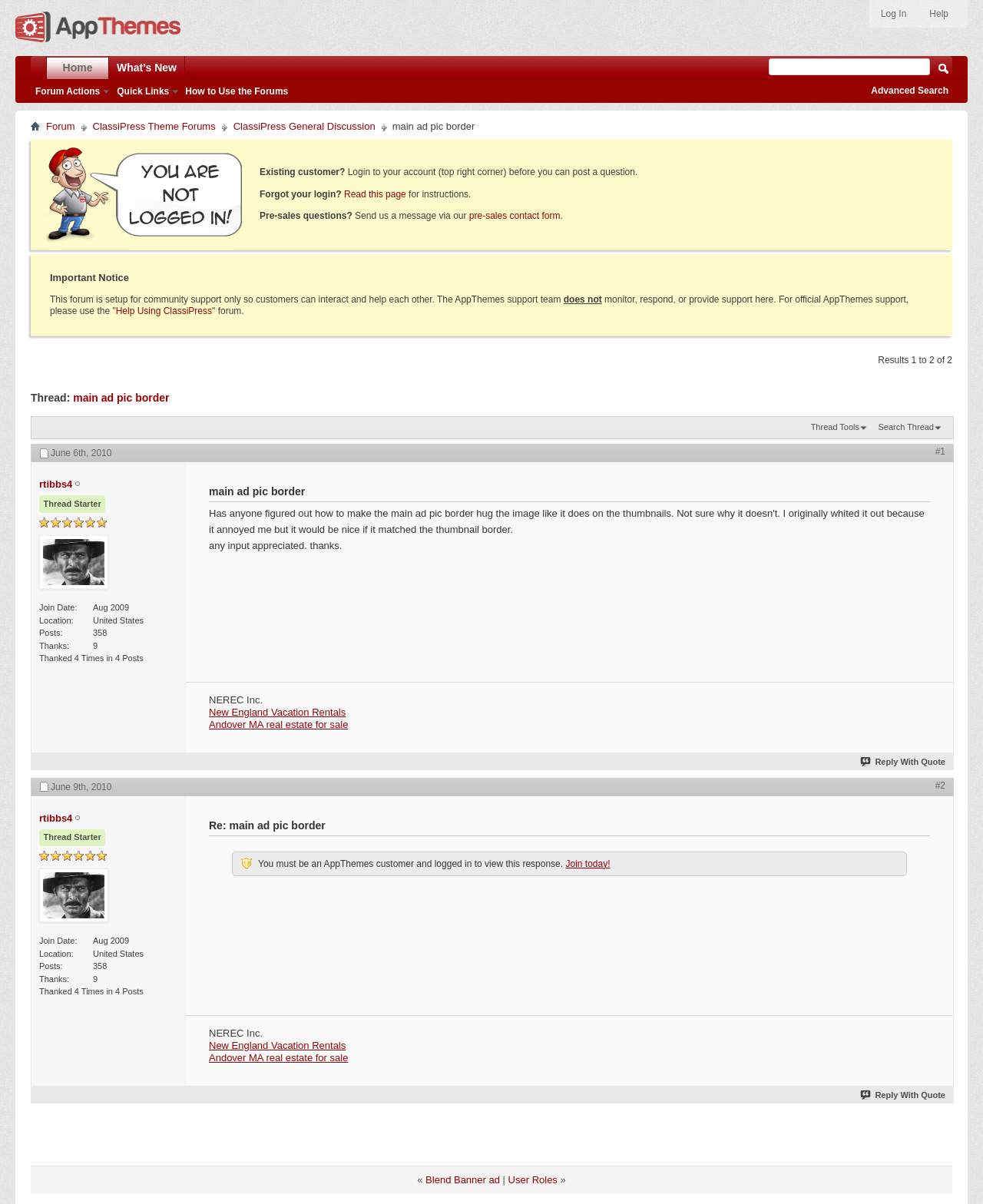How many posts does the user rtibbs4 have?
Answer the question in a detailed and comprehensive manner.

I found the answer by looking at the description list detail with the text '358' which is located under the user information section of the user rtibbs4, indicating the number of posts the user has.